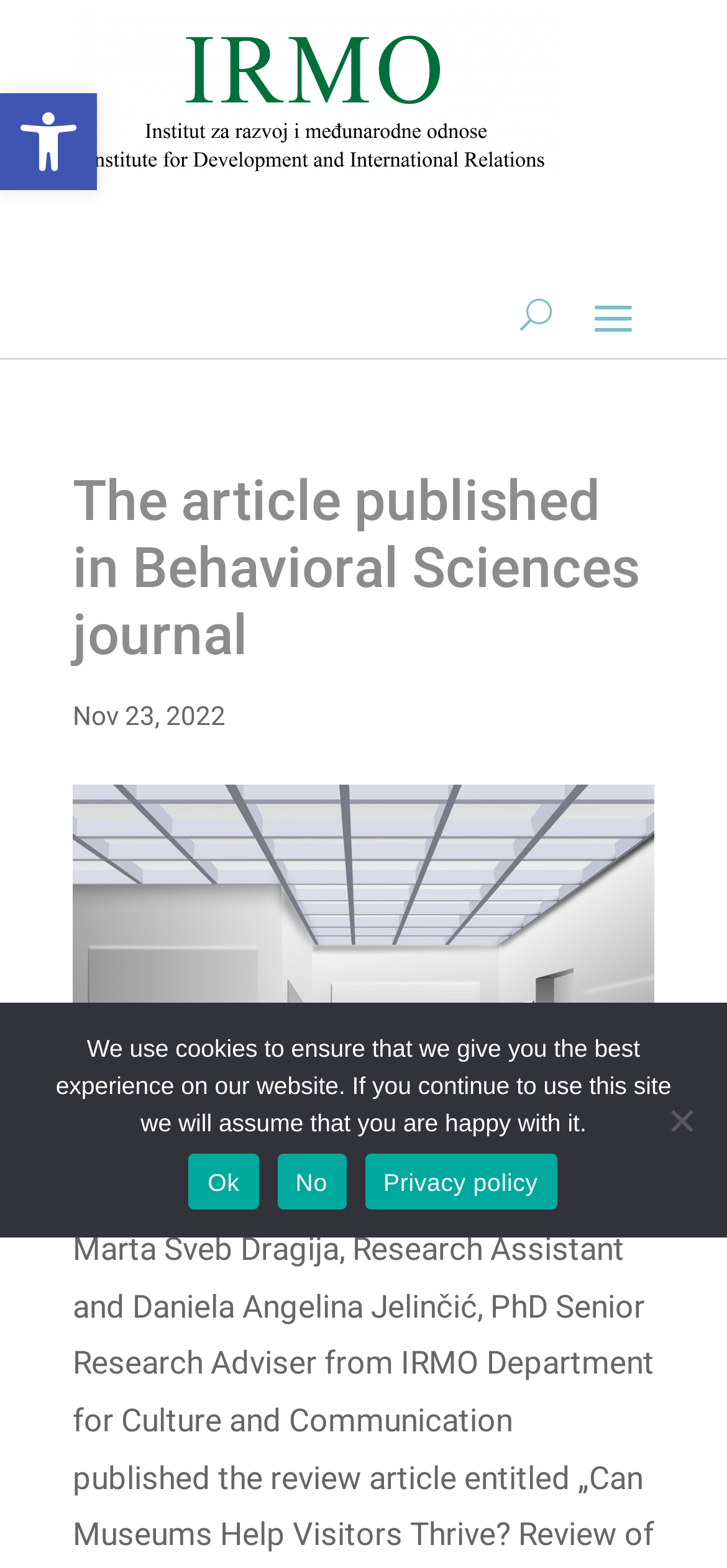What is the date of the article?
Craft a detailed and extensive response to the question.

The StaticText element with the text 'Nov 23, 2022' is located below the heading, which indicates that it is the date of the article.